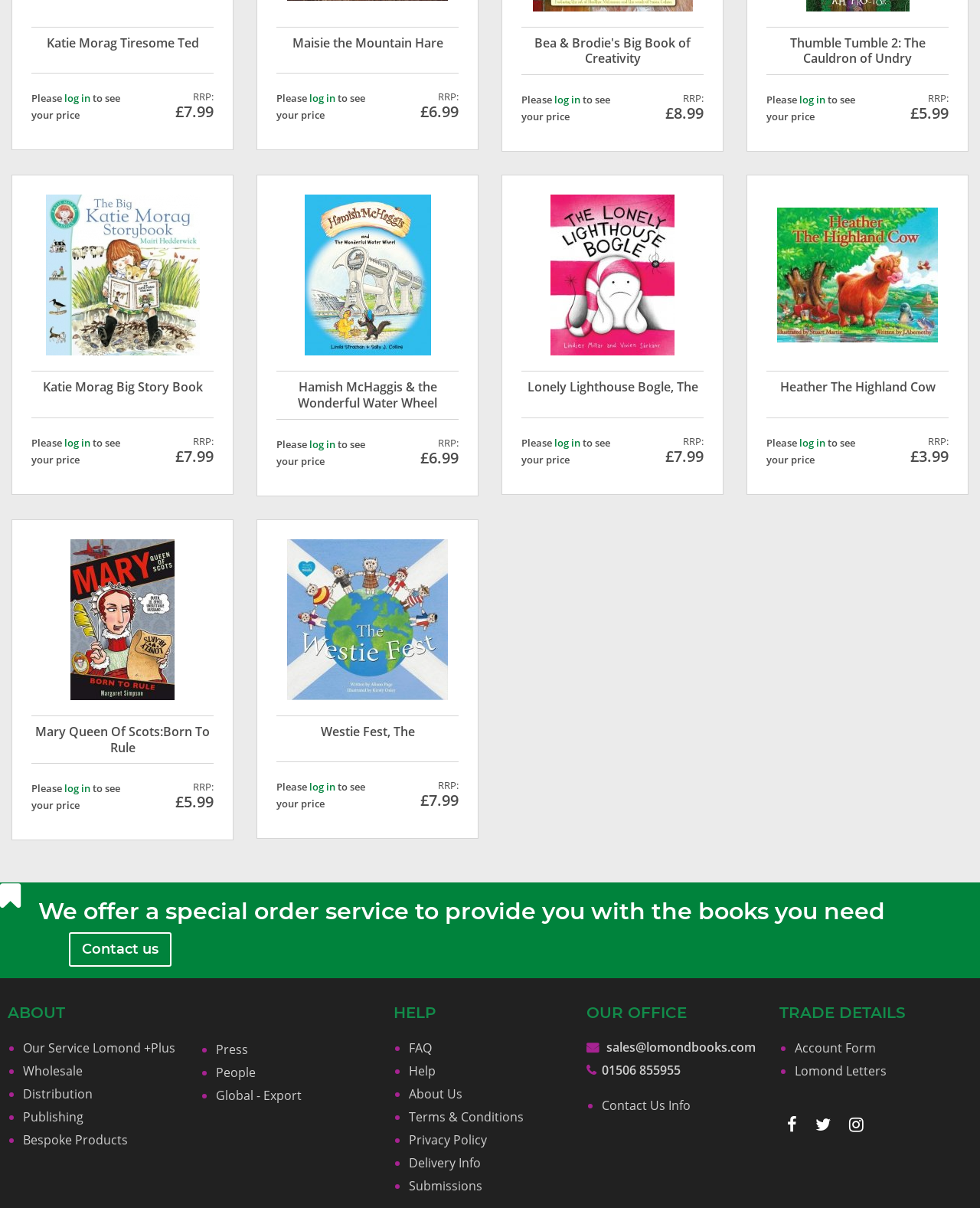Why do I need to log in to see the price?
Using the visual information from the image, give a one-word or short-phrase answer.

To see your price